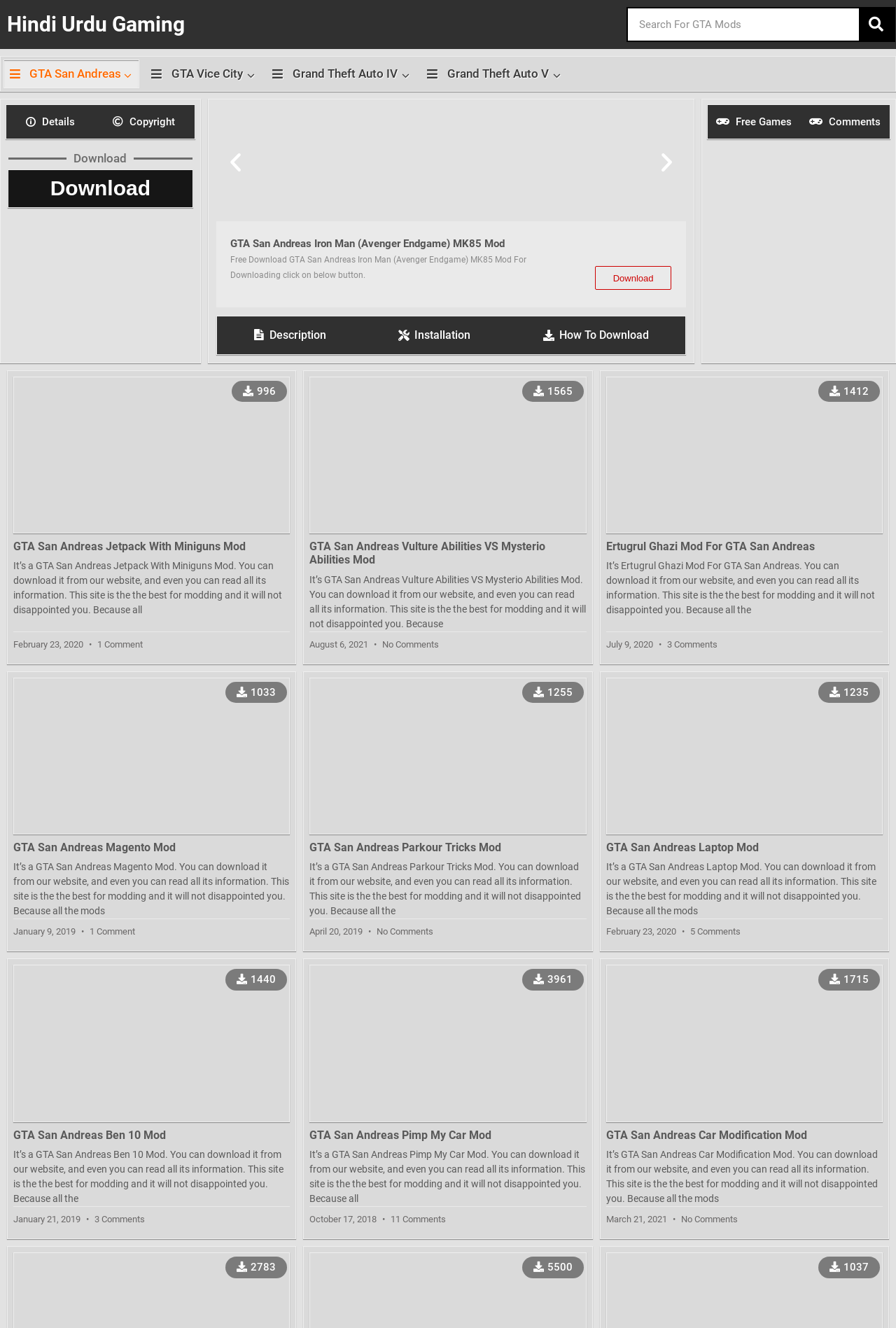Look at the image and write a detailed answer to the question: 
What can you do with the mods on this website?

I inferred the answer by reading the text 'You can download it from our website, and even you can read all its information' which is repeated multiple times on the webpage, indicating that downloading and reading information are the primary actions that can be performed with the mods on this website.